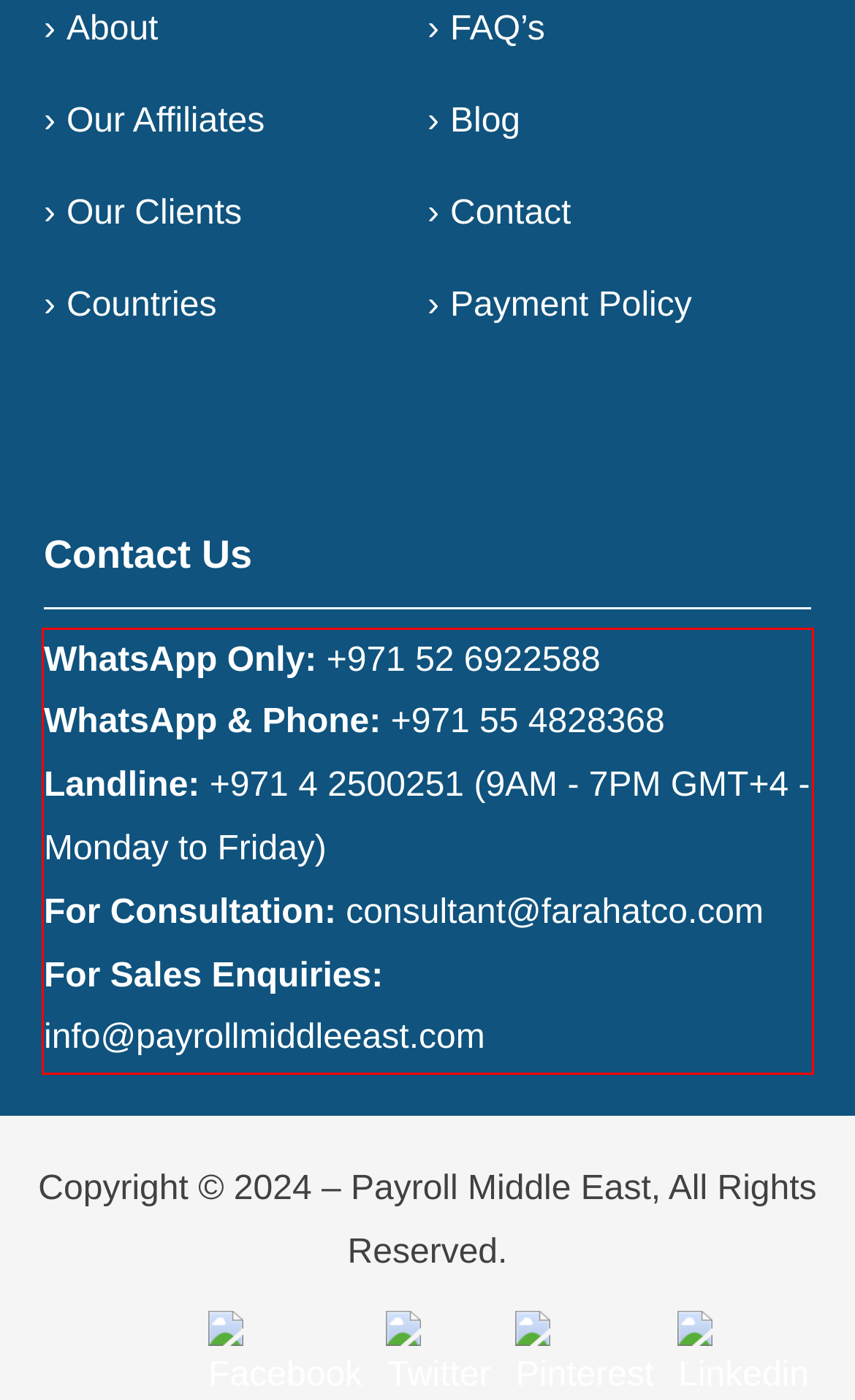Please extract the text content within the red bounding box on the webpage screenshot using OCR.

WhatsApp Only: +971 52 6922588 WhatsApp & Phone: +971 55 4828368 Landline: +971 4 2500251 (9AM - 7PM GMT+4 - Monday to Friday) For Consultation: consultant@farahatco.com For Sales Enquiries: info@payrollmiddleeast.com